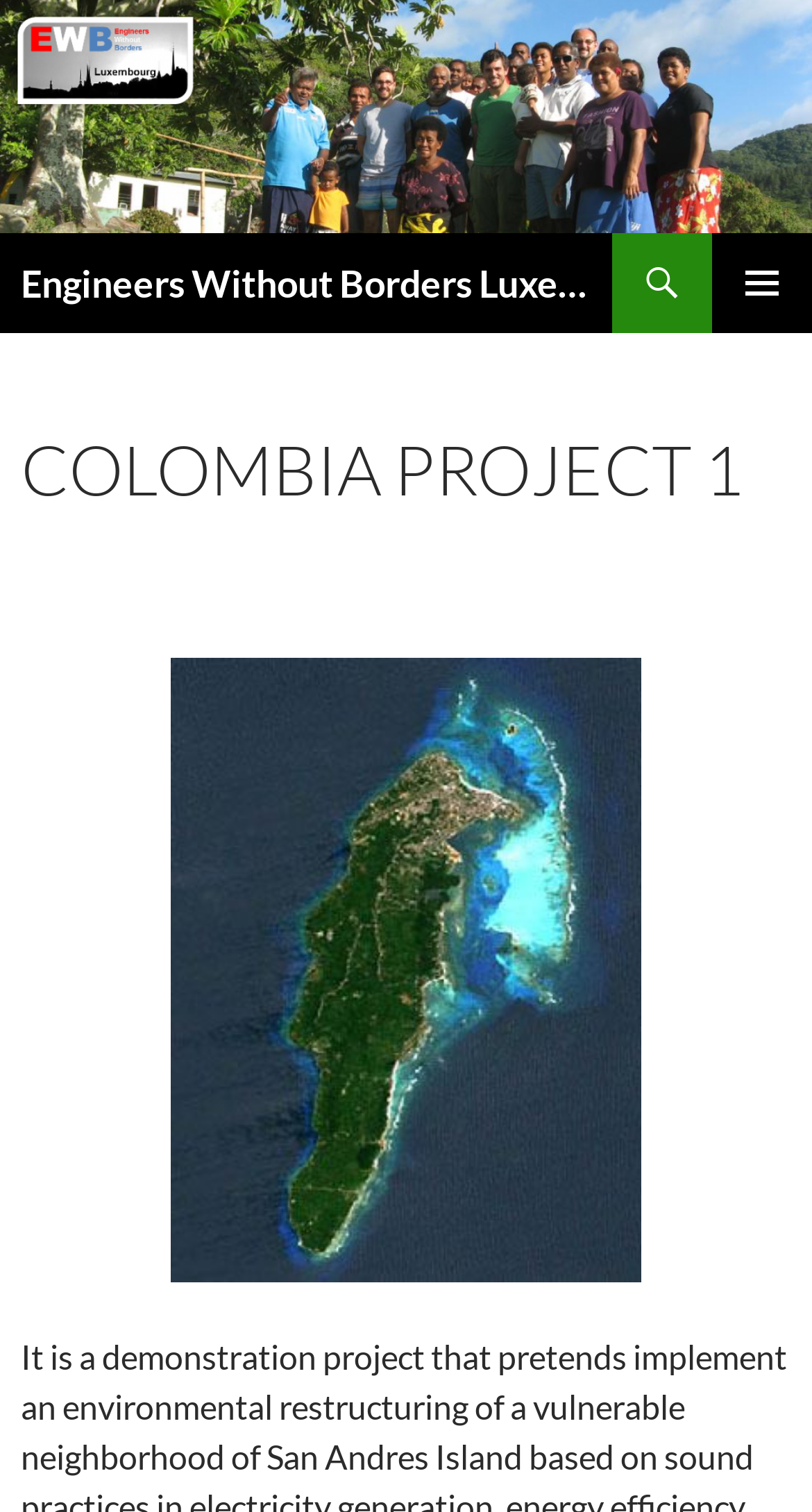What is the name of the satellite?
Look at the image and construct a detailed response to the question.

The name of the satellite can be found in the main content area of the webpage, where it is written as 'SASatelliteSanAndres02' in a link element, accompanied by an image of the satellite.